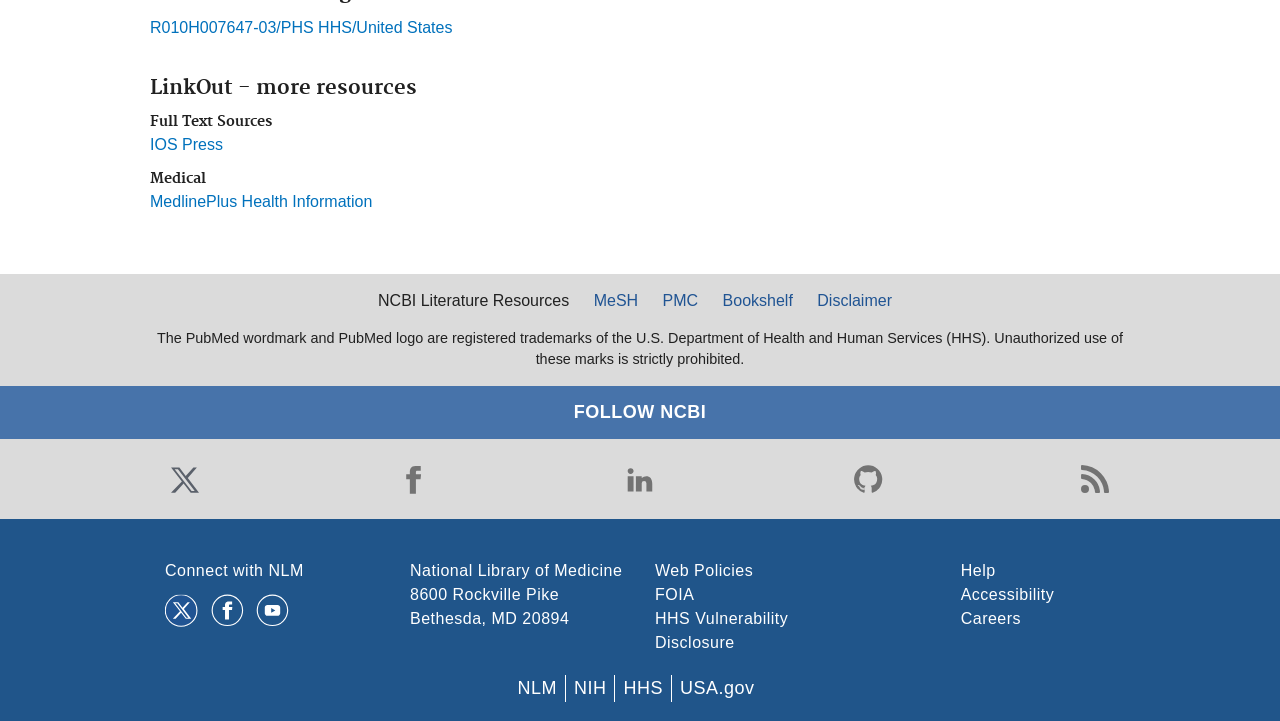Identify the bounding box coordinates of the element that should be clicked to fulfill this task: "contact Nikki". The coordinates should be provided as four float numbers between 0 and 1, i.e., [left, top, right, bottom].

None